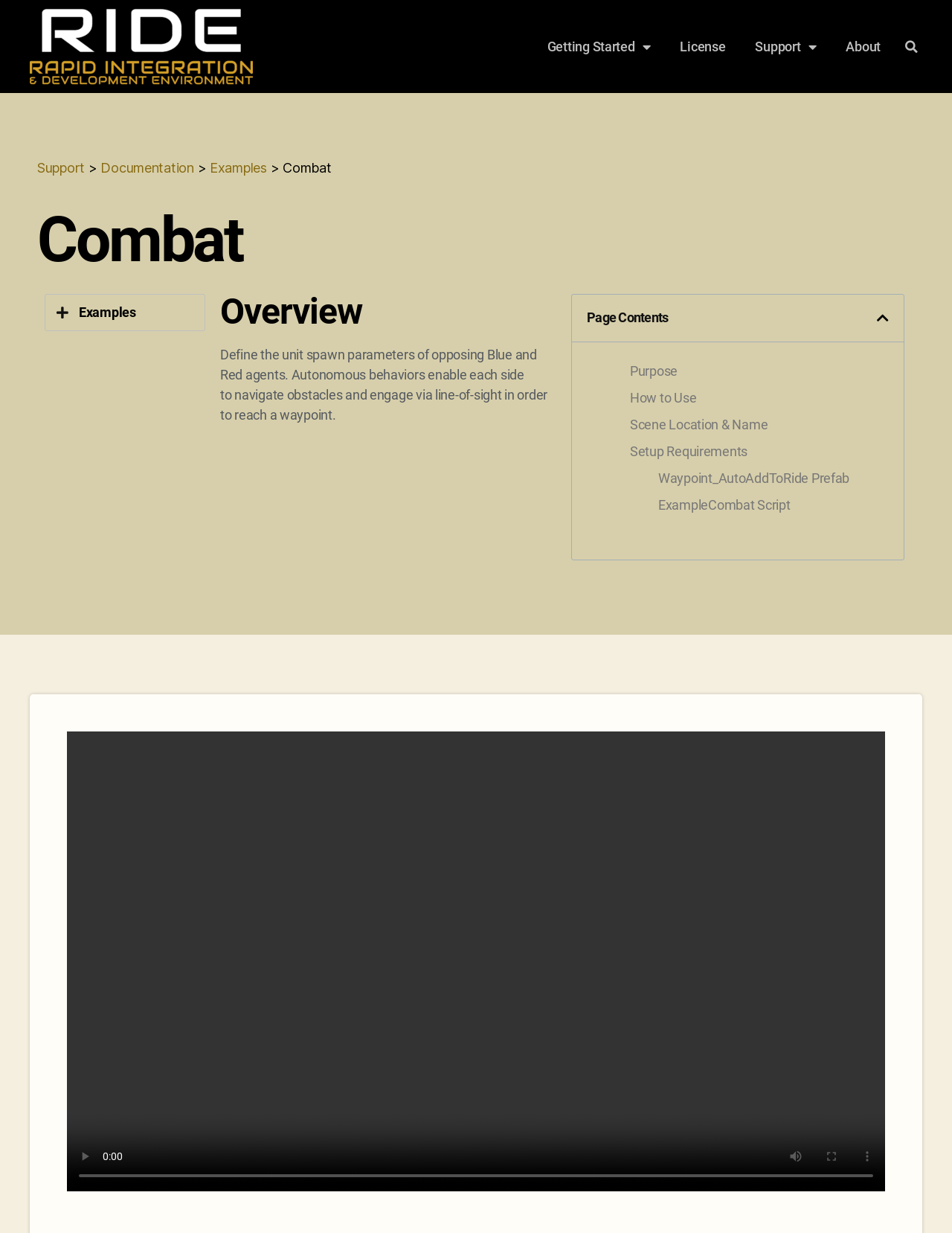What is the purpose of the 'Getting Started' link?
We need a detailed and exhaustive answer to the question. Please elaborate.

The 'Getting Started' link is likely to provide users with a step-by-step guide on how to use the RIDE platform, as it is a common convention in many websites to have a 'Getting Started' section that helps users get familiar with the platform.